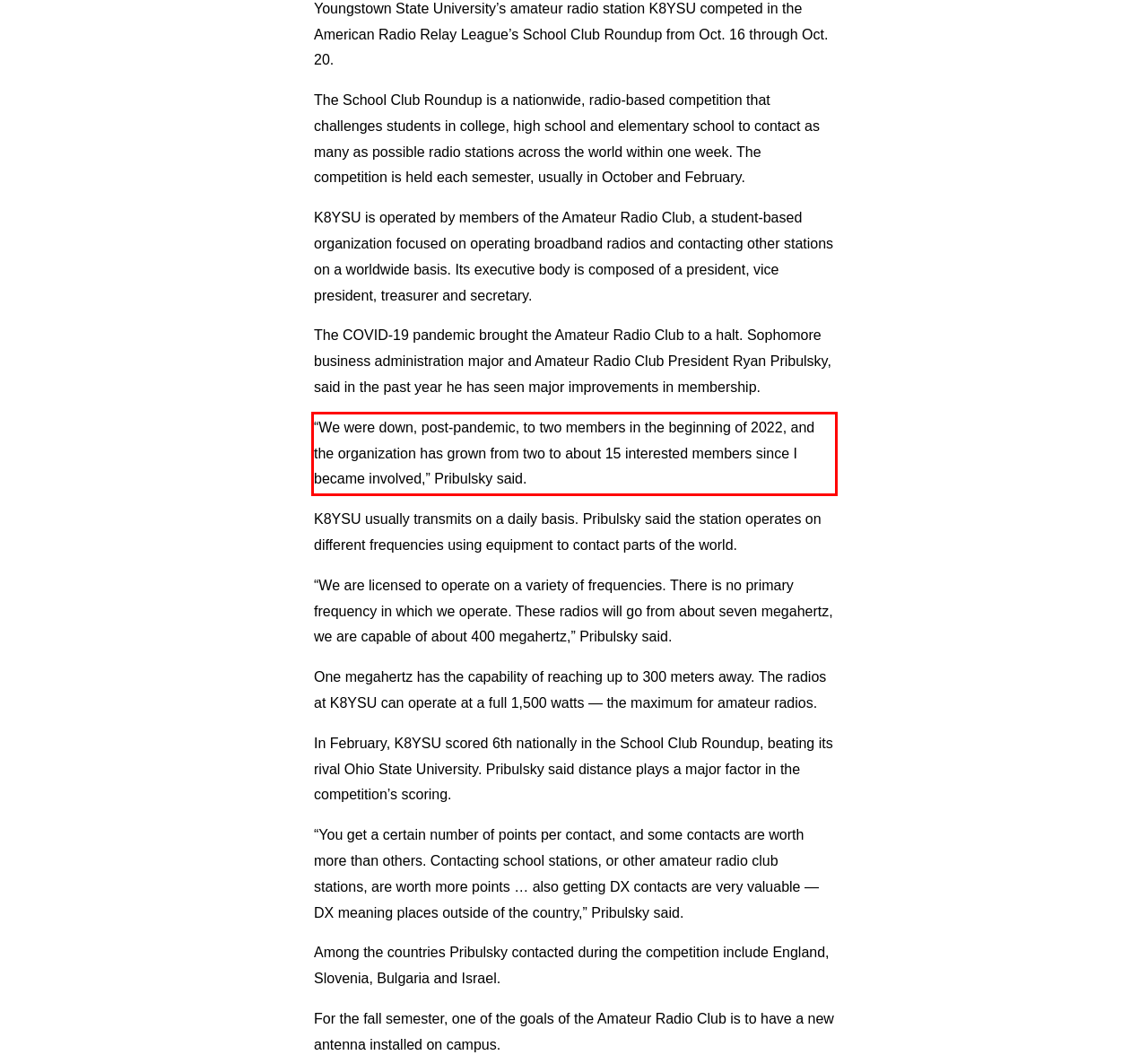You have a screenshot of a webpage with a red bounding box. Use OCR to generate the text contained within this red rectangle.

“We were down, post-pandemic, to two members in the beginning of 2022, and the organization has grown from two to about 15 interested members since I became involved,” Pribulsky said.